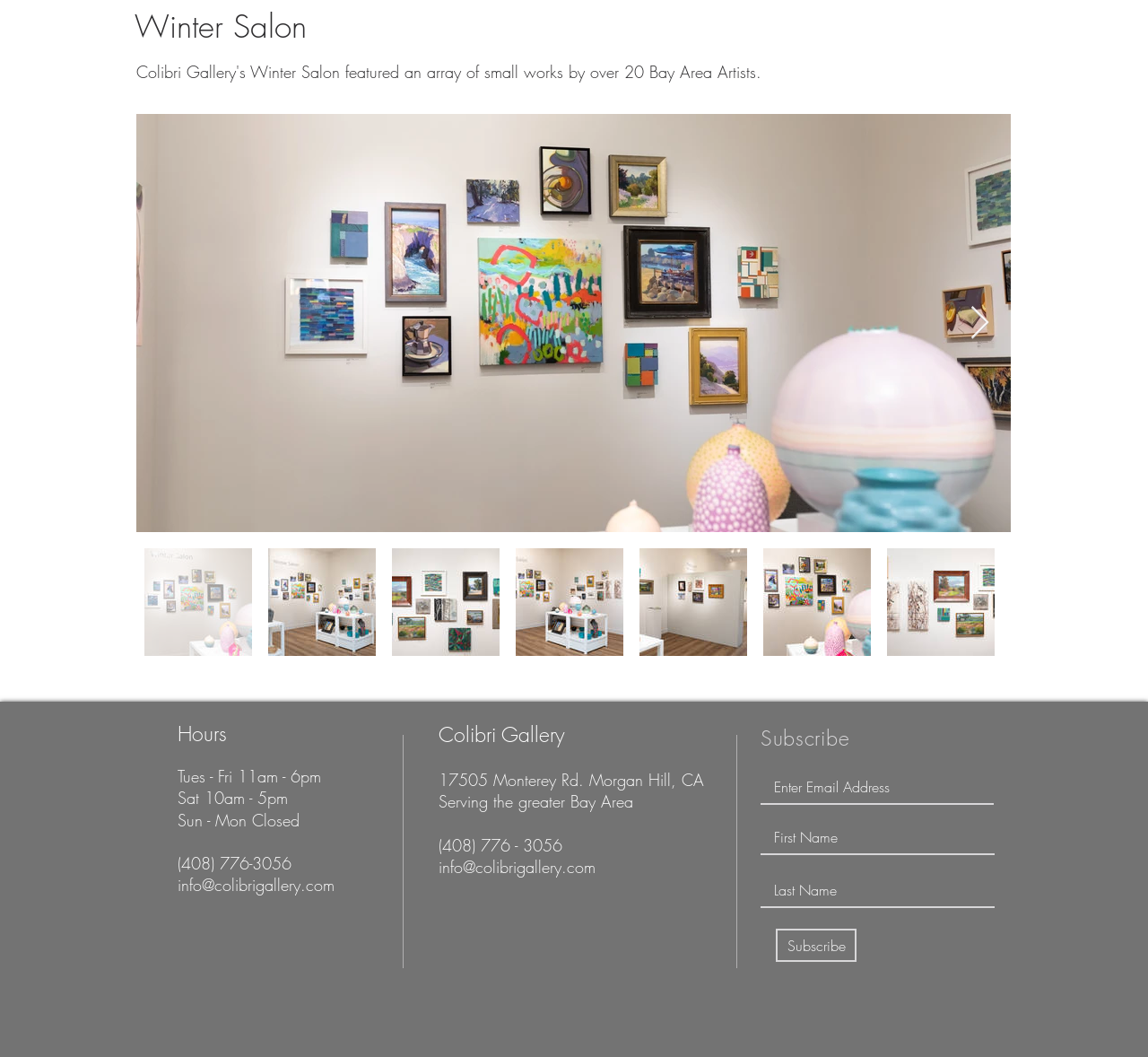Specify the bounding box coordinates of the area that needs to be clicked to achieve the following instruction: "Enter email address".

[0.662, 0.729, 0.866, 0.762]